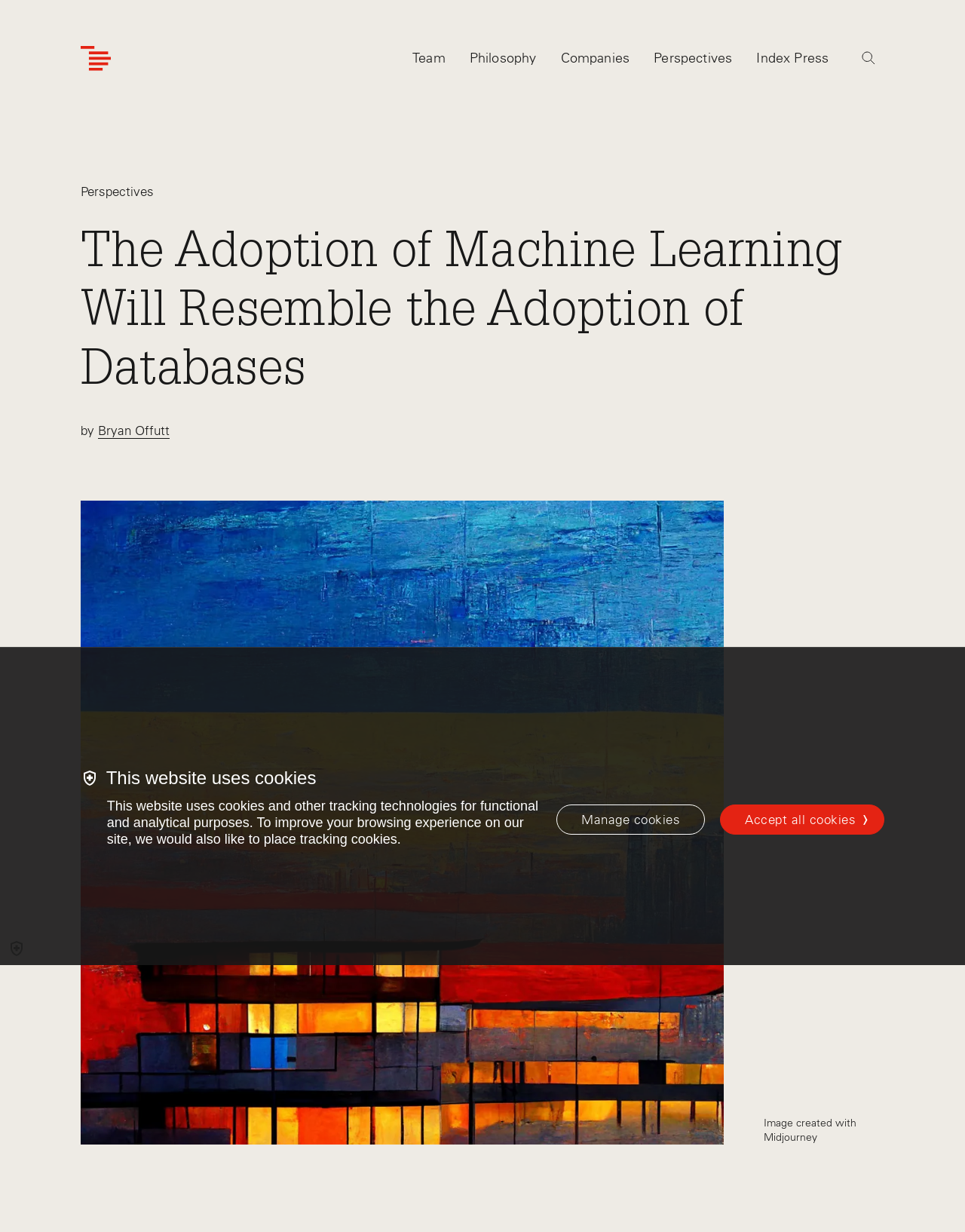How many buttons are available for cookie management?
Based on the image, please offer an in-depth response to the question.

I looked at the cookie management section and found two buttons, 'Manage cookies' and 'Accept all cookies', which allow users to manage their cookie preferences.